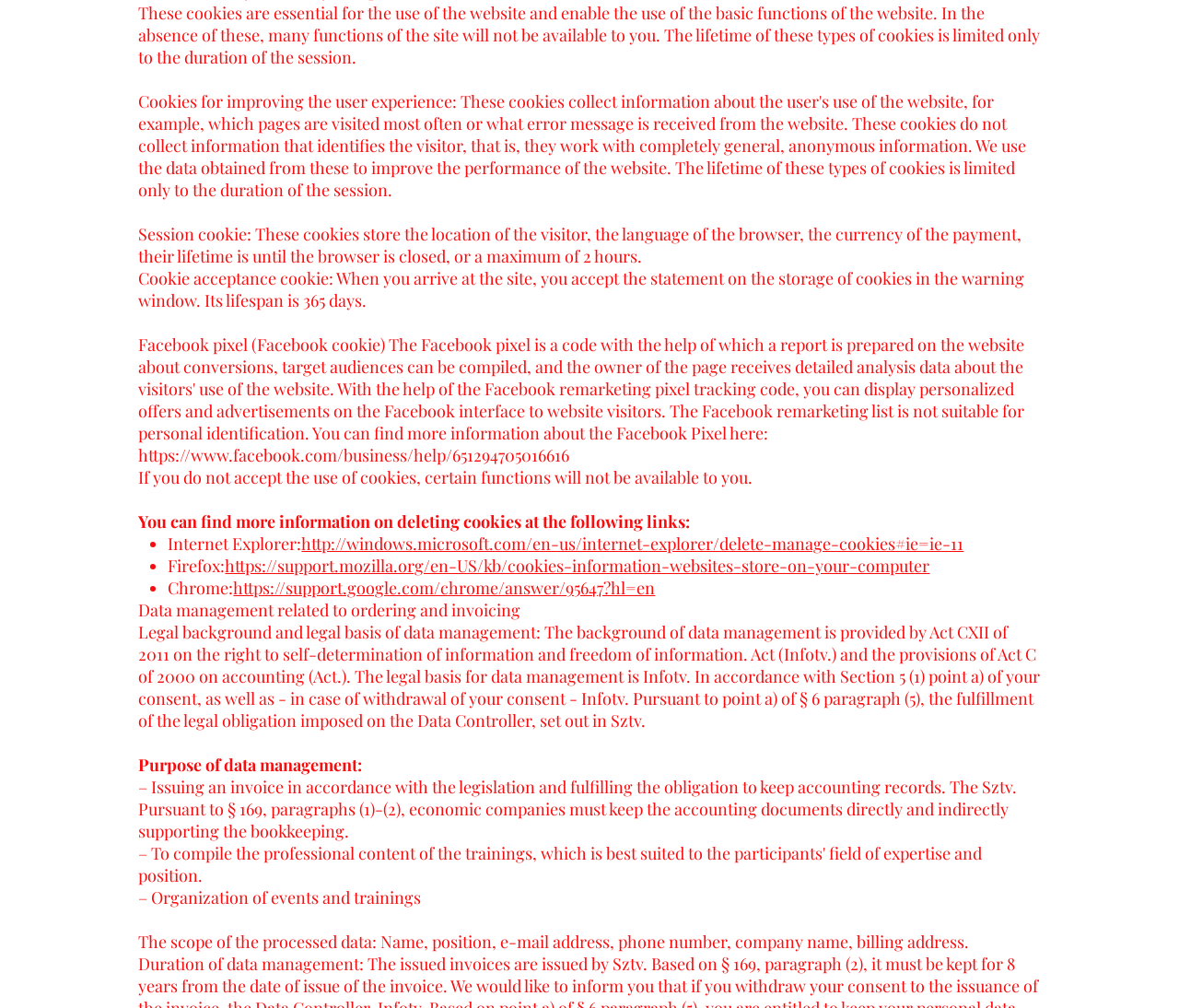How long does the cookie acceptance cookie last?
Please provide a single word or phrase answer based on the image.

365 days